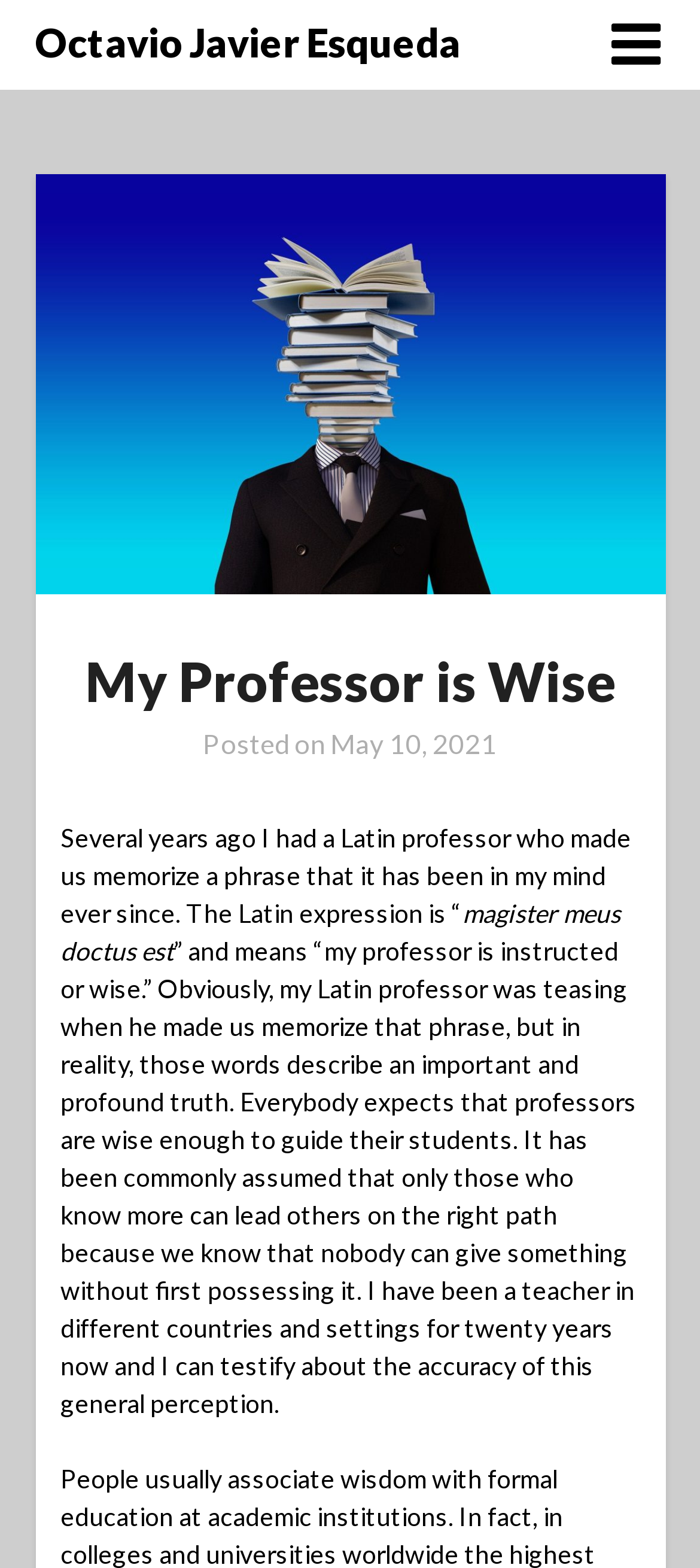Respond to the following query with just one word or a short phrase: 
What is the Latin expression mentioned?

magister meus doctus est